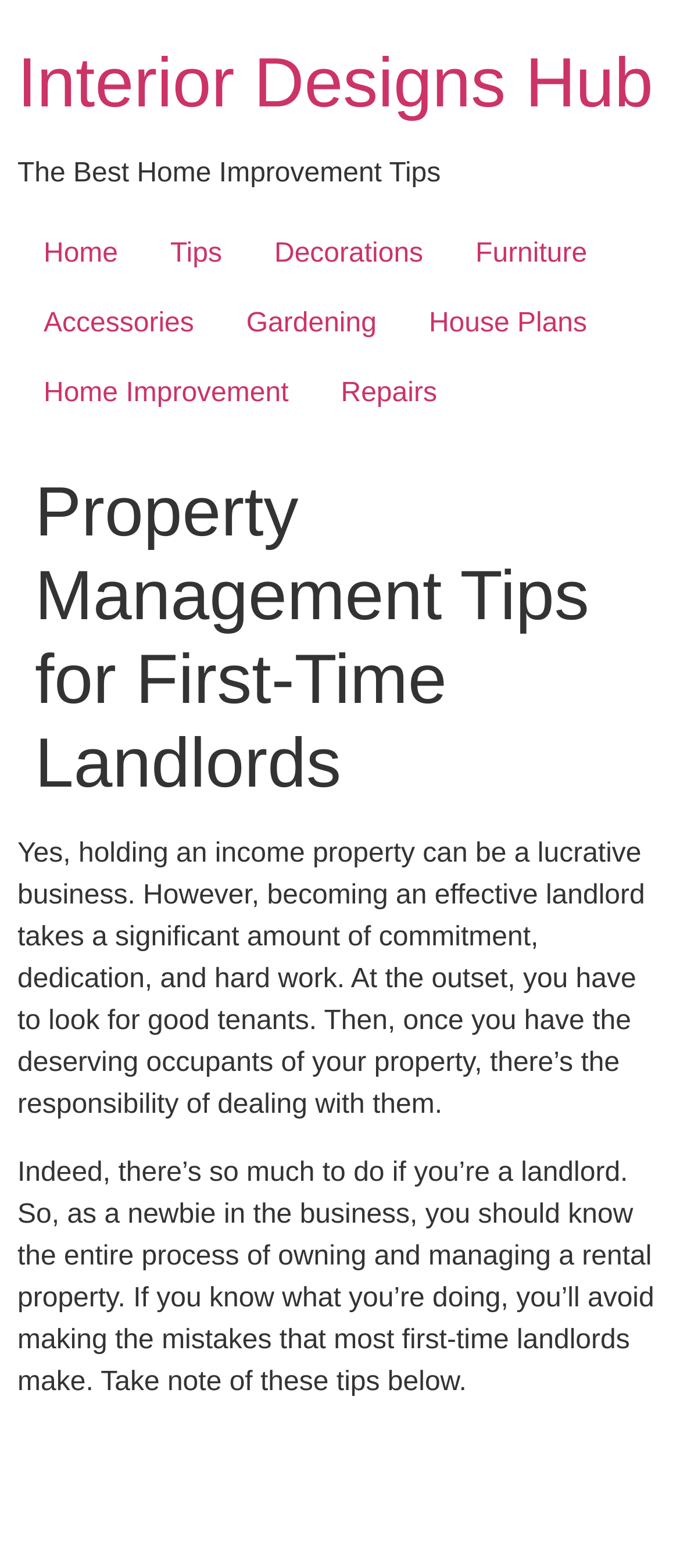What type of content is available on the website?
Please describe in detail the information shown in the image to answer the question.

I determined the type of content available on the website by looking at the links at the top of the webpage, which include 'Home', 'Tips', 'Decorations', 'Furniture', and 'Home Improvement'. This suggests that the website provides various types of home improvement tips and related content.